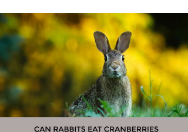Utilize the details in the image to thoroughly answer the following question: What is the focus of the image?

The image poses the question 'Can Rabbits Eat Cranberries?' which suggests that the focus of the image is on the dietary habits of rabbits and the safety of including cranberries in their diet.